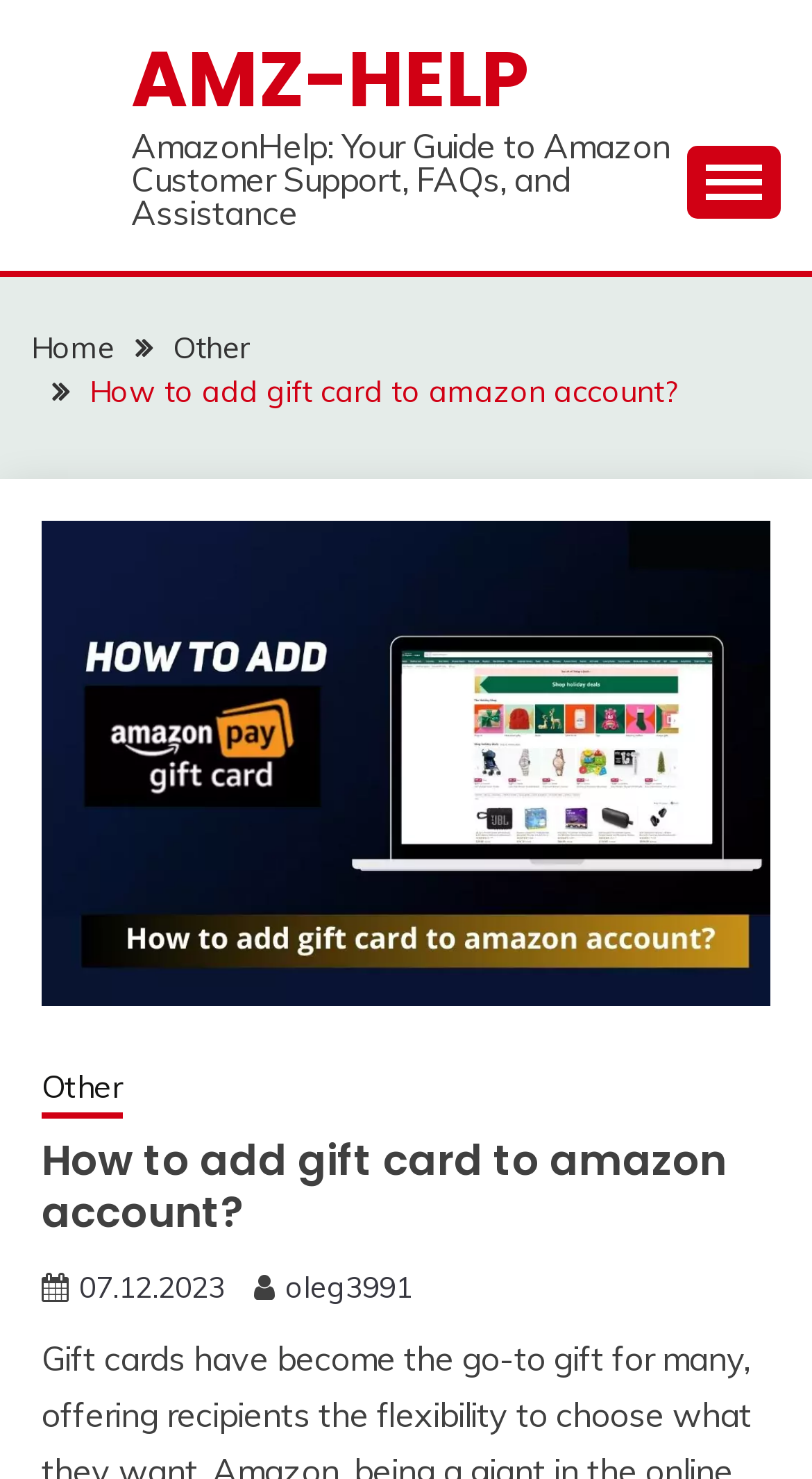What is the name of the website?
Please answer the question with as much detail as possible using the screenshot.

The name of the website can be found at the top left corner of the webpage, where it says 'AMZ-HELP' in a link format.